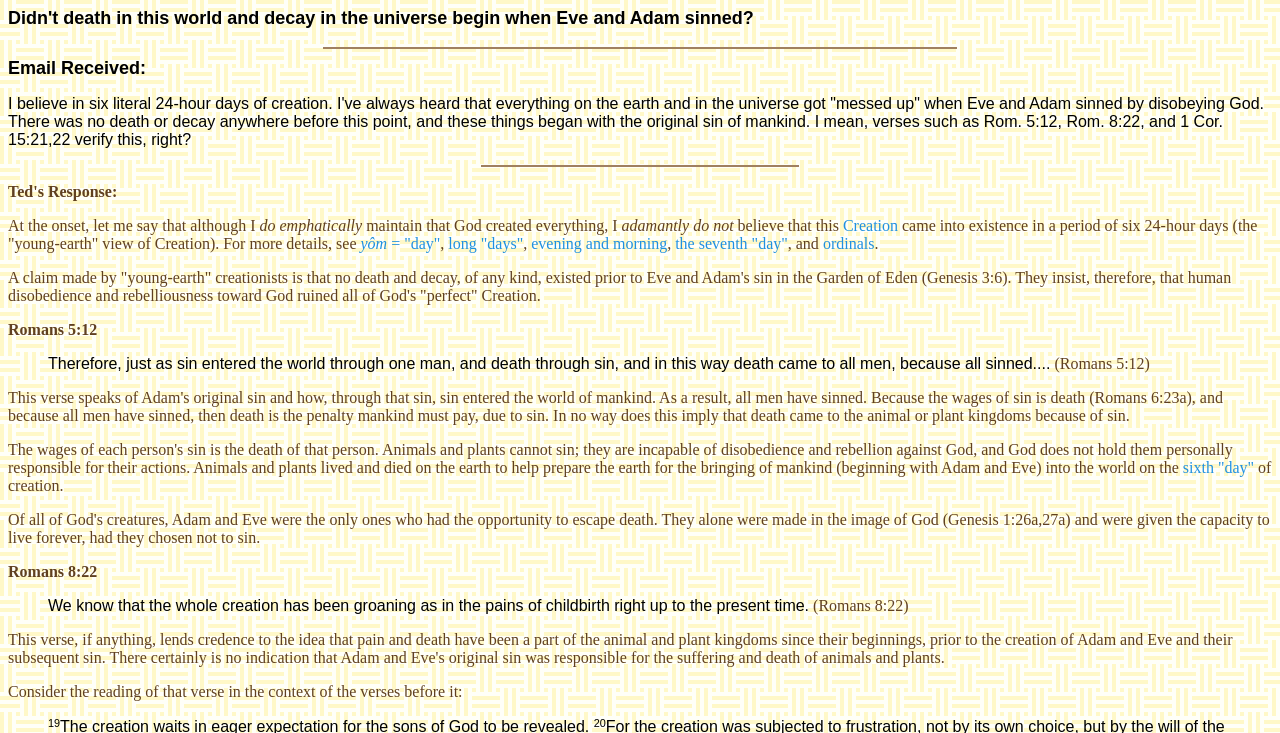What is the author's main argument against the 'young-earth' creationist view?
Give a single word or phrase as your answer by examining the image.

Death and decay existed before sin